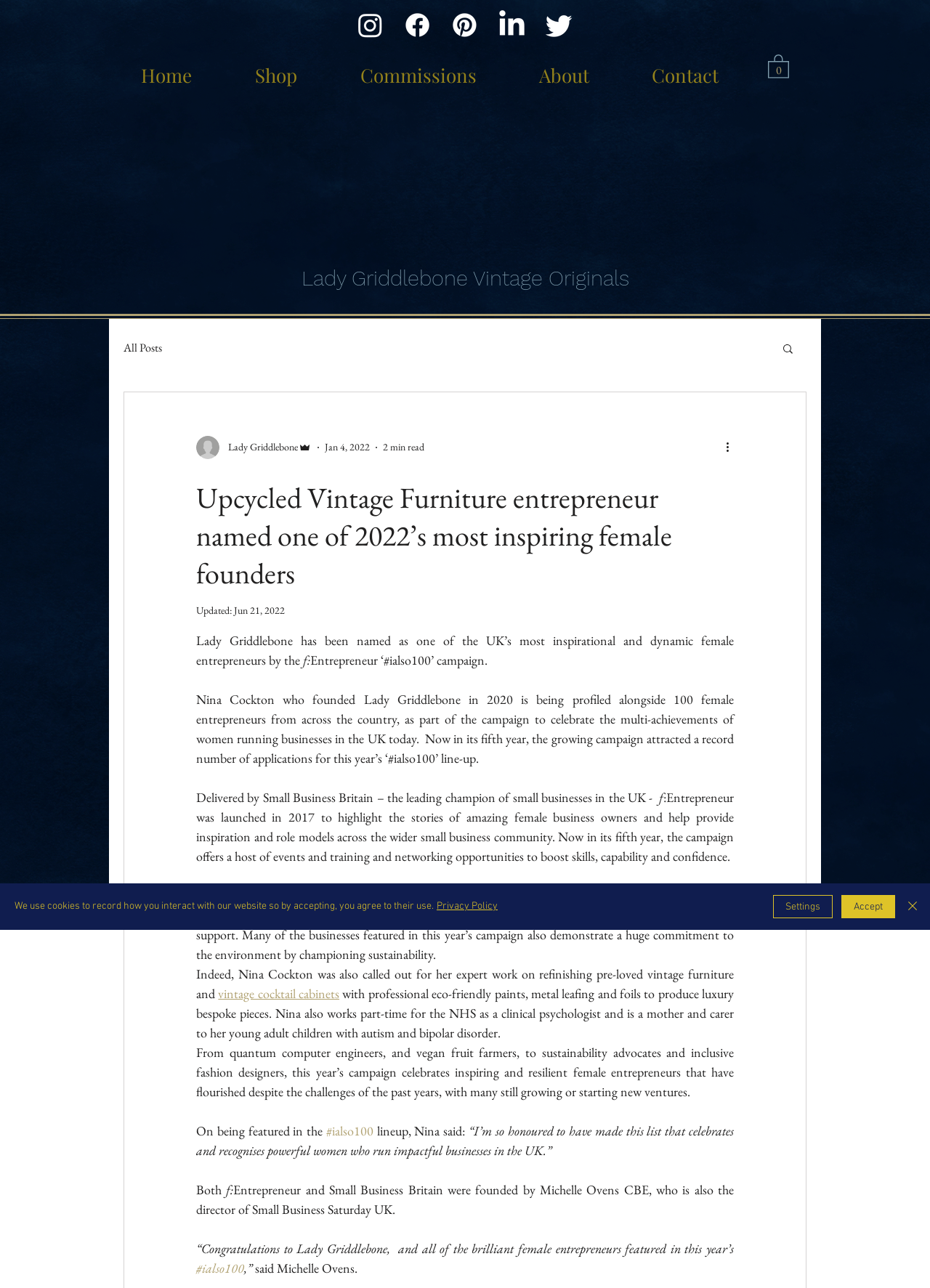Locate the bounding box coordinates of the element to click to perform the following action: 'Click the Instagram link'. The coordinates should be given as four float values between 0 and 1, in the form of [left, top, right, bottom].

[0.381, 0.007, 0.415, 0.032]